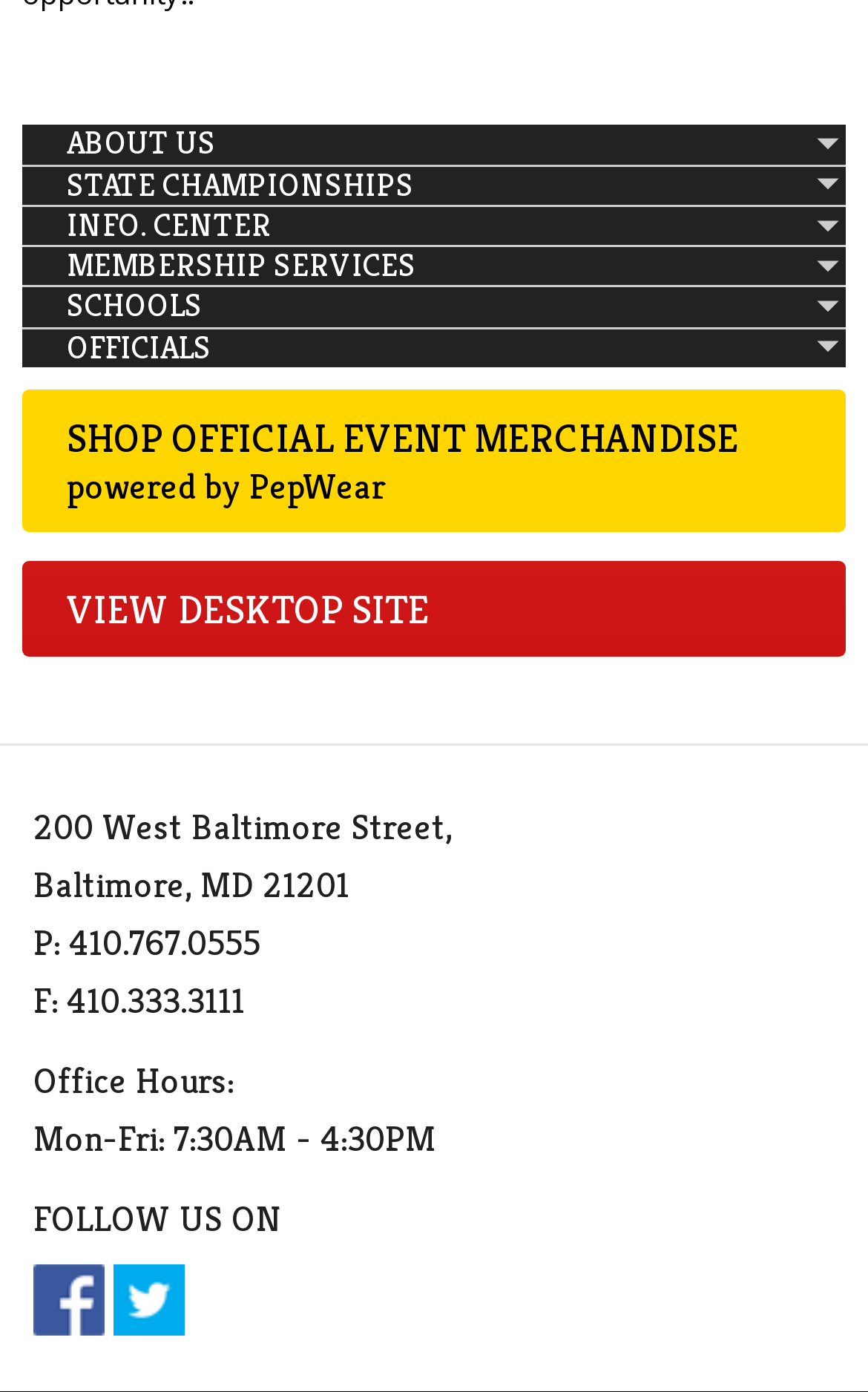Identify the bounding box coordinates of the clickable region to carry out the given instruction: "Follow on Facebook".

[0.038, 0.908, 0.121, 0.959]